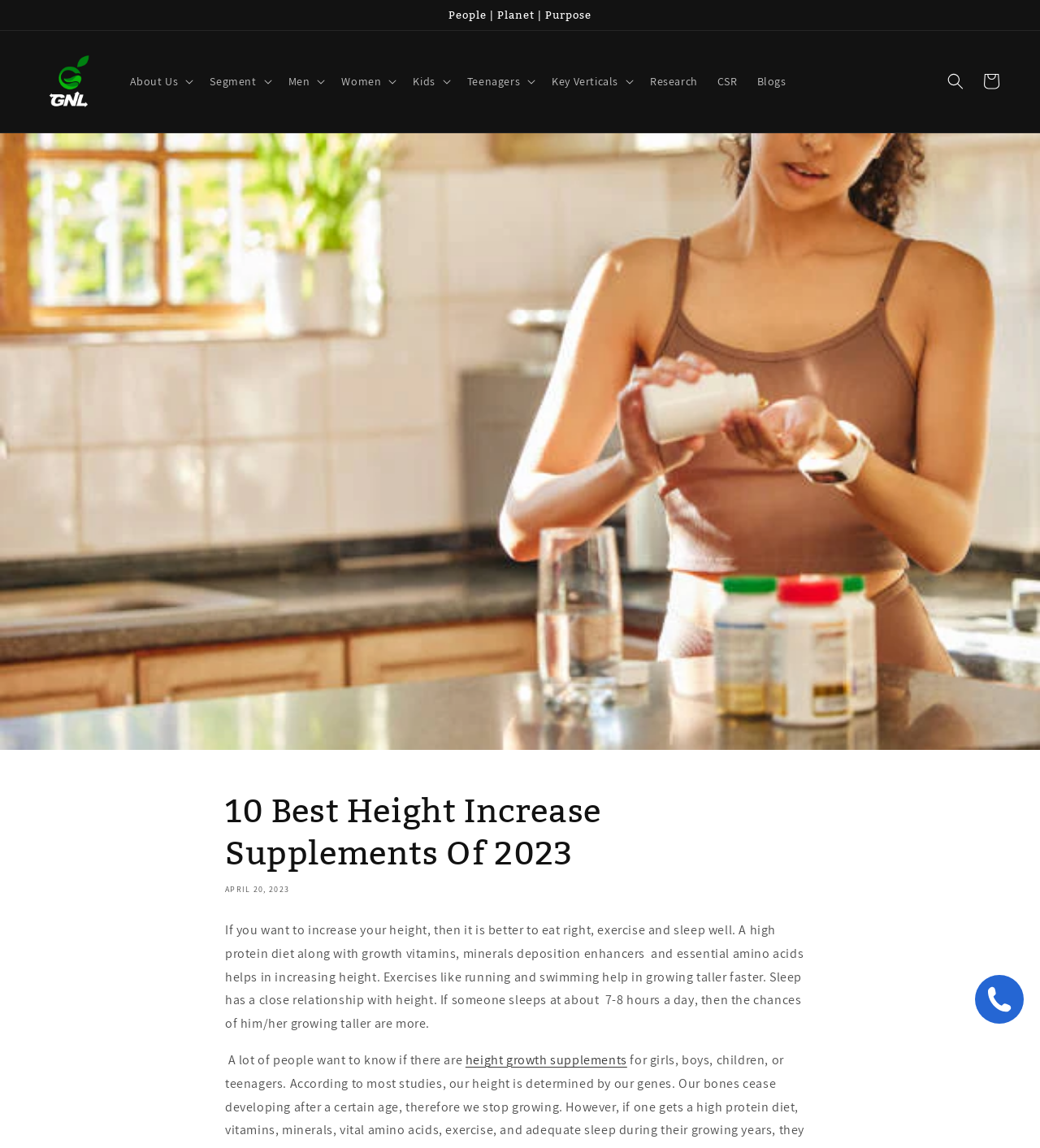Refer to the image and answer the question with as much detail as possible: What type of exercise is recommended for height growth?

According to the webpage, exercises like running and swimming can help in growing taller faster. This information is provided in the text 'Exercises like running and swimming help in growing taller faster.'